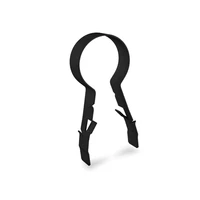Can you look at the image and give a comprehensive answer to the question:
What is the price of the product?

The price of the product is mentioned in the caption as '£9.54 Inc VAT', which showcases a balance of quality and affordability for those seeking effective fastening solutions.